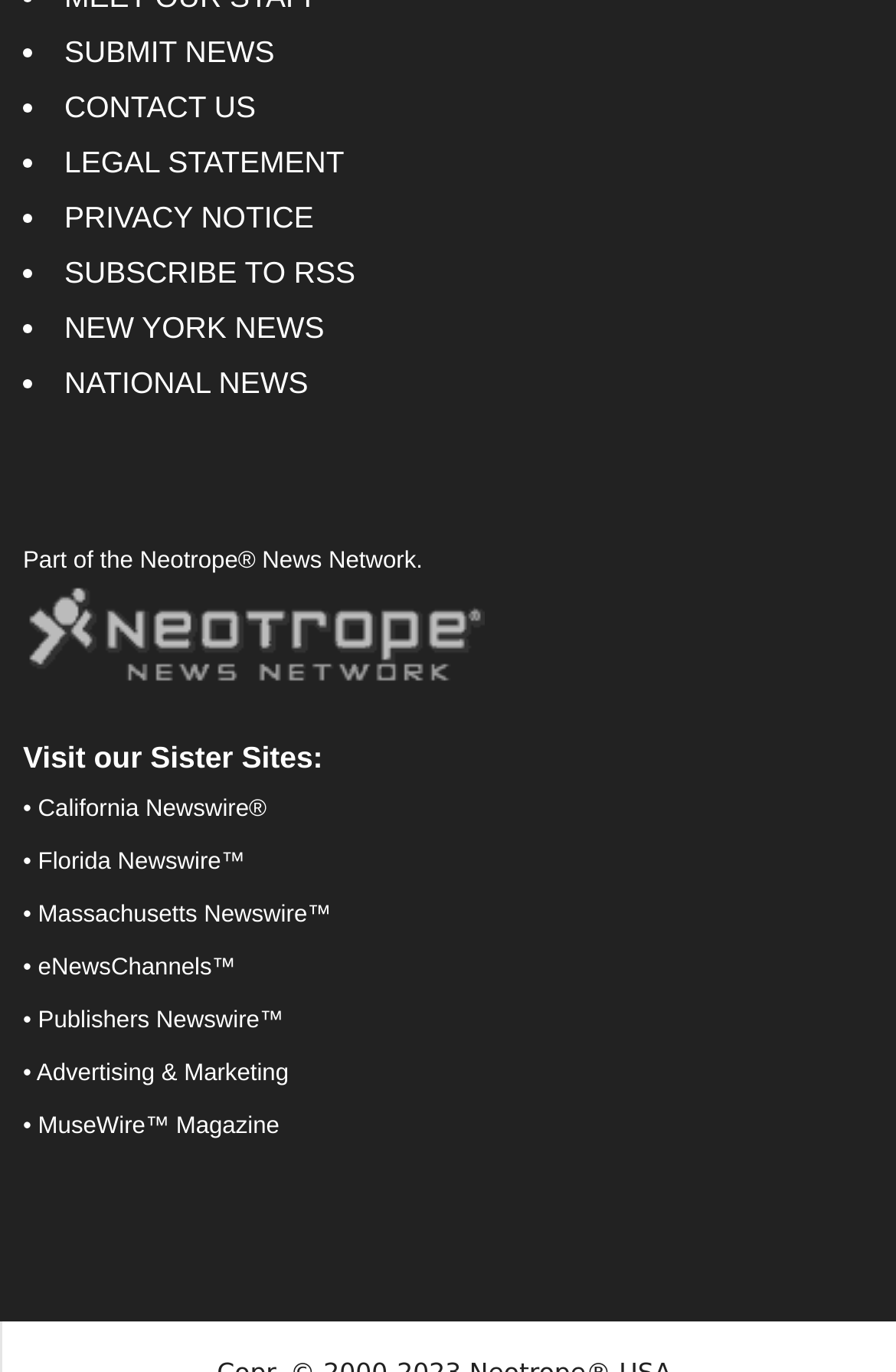Identify the bounding box coordinates for the element you need to click to achieve the following task: "Submit news". The coordinates must be four float values ranging from 0 to 1, formatted as [left, top, right, bottom].

[0.072, 0.024, 0.306, 0.05]